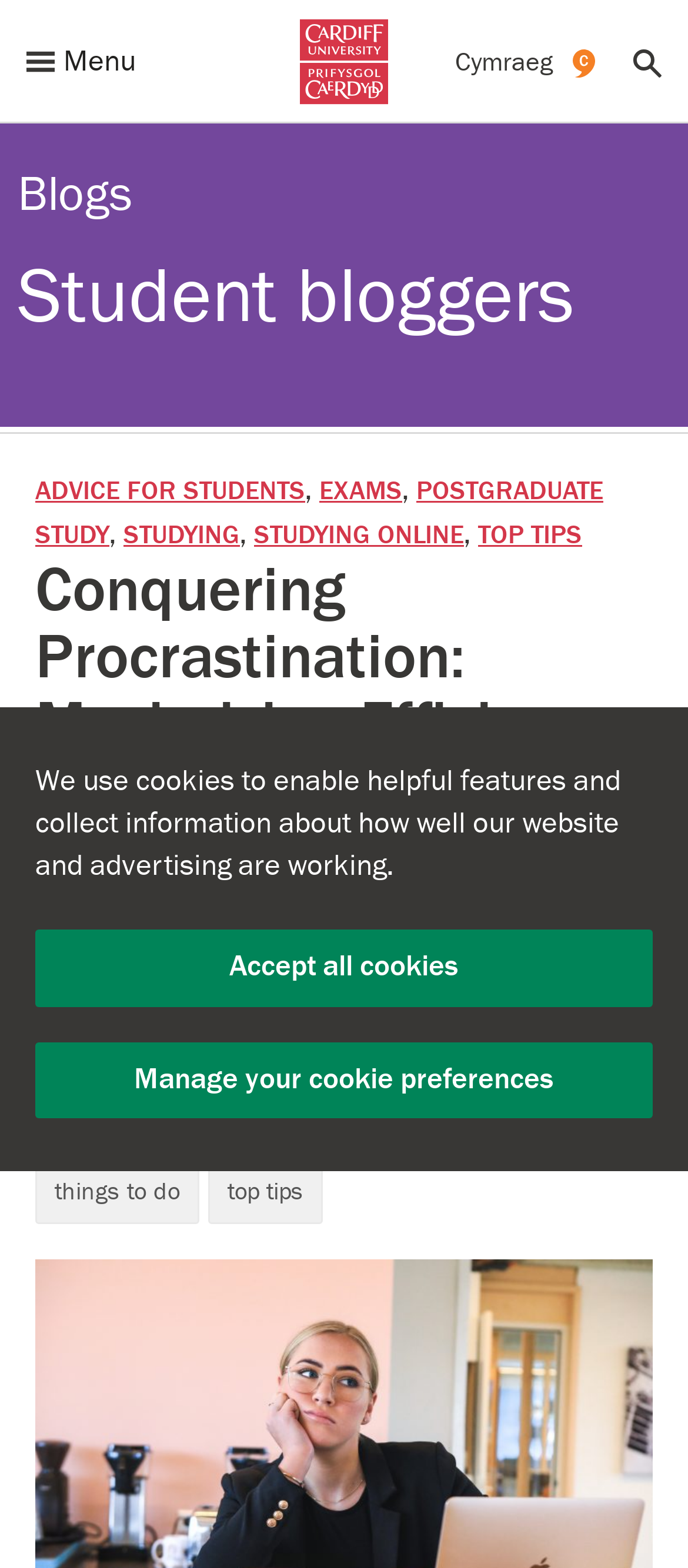Can you identify the bounding box coordinates of the clickable region needed to carry out this instruction: 'View the profile of Lydia'? The coordinates should be four float numbers within the range of 0 to 1, stated as [left, top, right, bottom].

[0.051, 0.615, 0.256, 0.683]